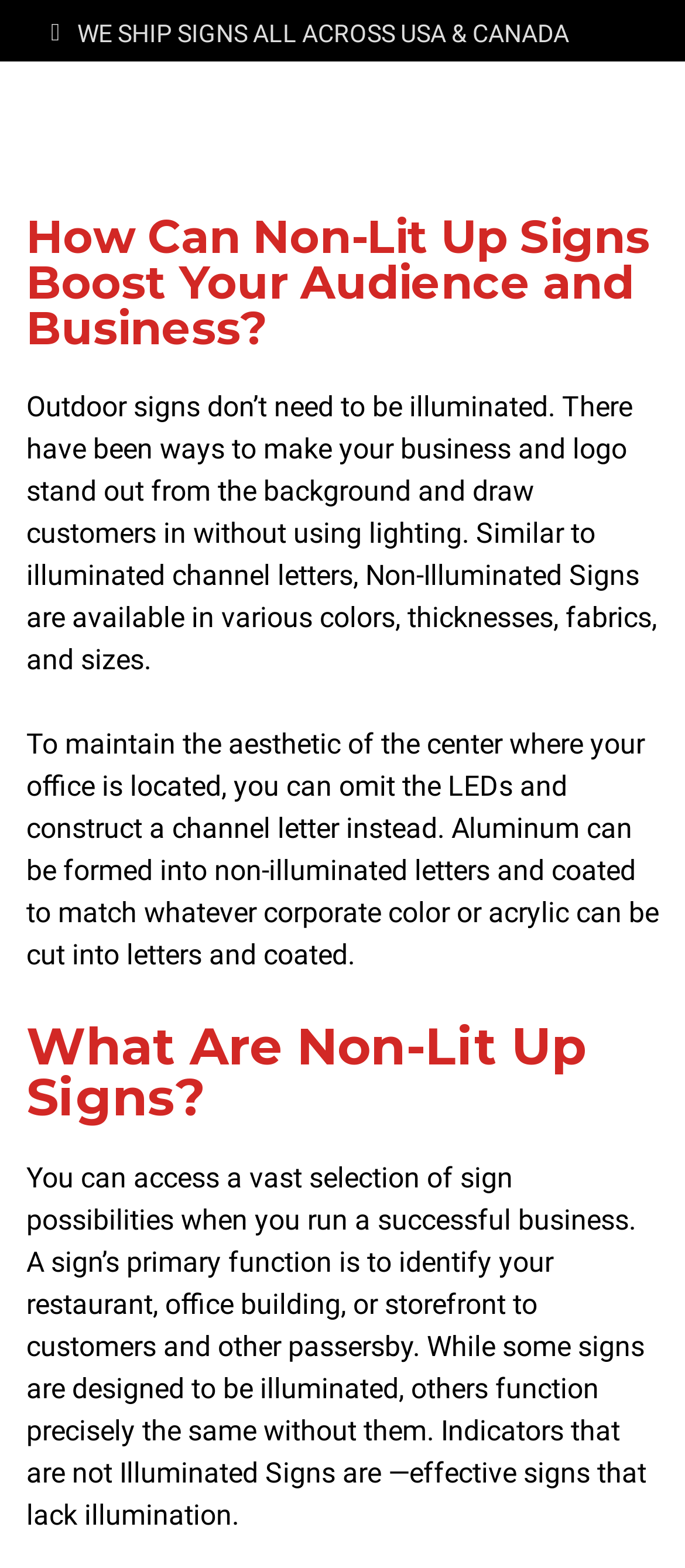Find the bounding box of the element with the following description: "Skip to content". The coordinates must be four float numbers between 0 and 1, formatted as [left, top, right, bottom].

[0.021, 0.009, 0.269, 0.028]